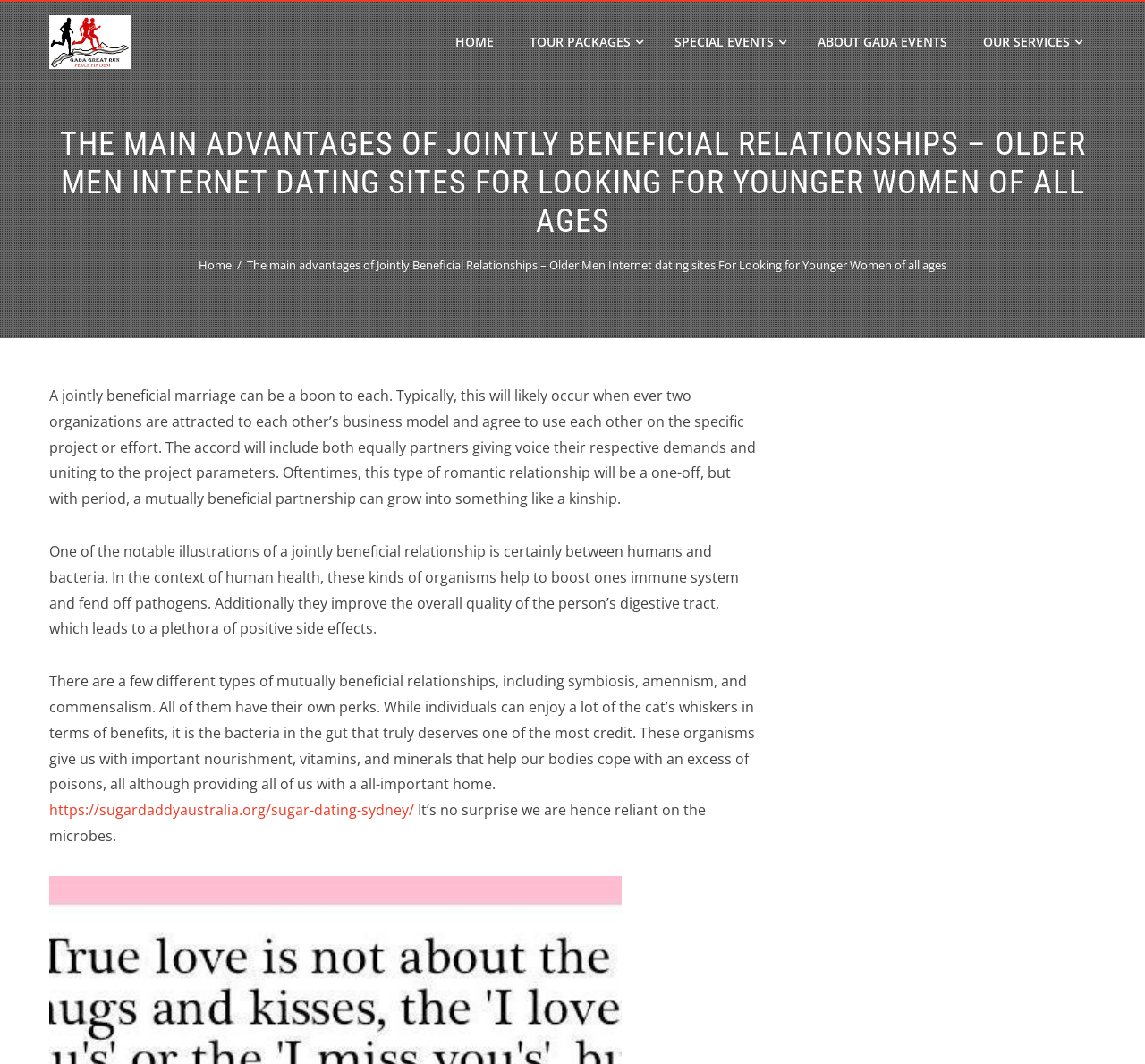Please determine the bounding box coordinates, formatted as (top-left x, top-left y, bottom-right x, bottom-right y), with all values as floating point numbers between 0 and 1. Identify the bounding box of the region described as: https://sugardaddyaustralia.org/sugar-dating-sydney/

[0.043, 0.752, 0.362, 0.77]